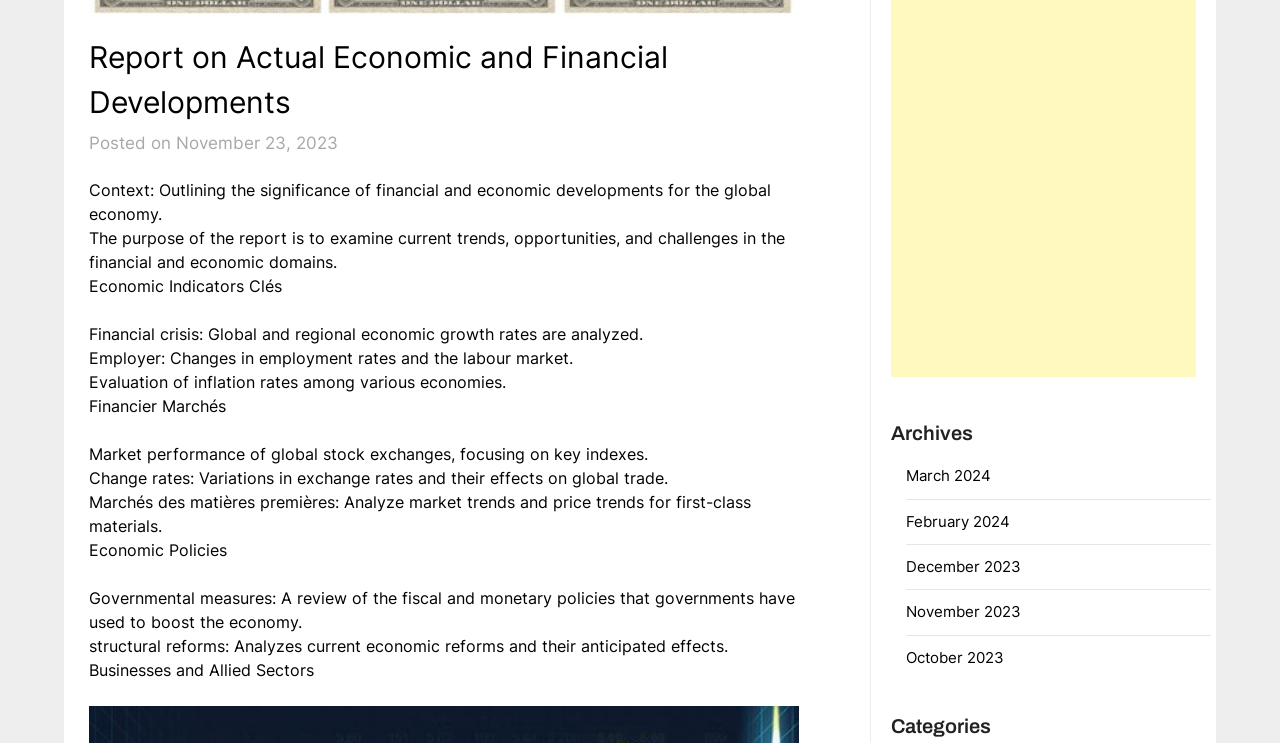From the screenshot, find the bounding box of the UI element matching this description: "December 2023". Supply the bounding box coordinates in the form [left, top, right, bottom], each a float between 0 and 1.

[0.708, 0.75, 0.798, 0.775]